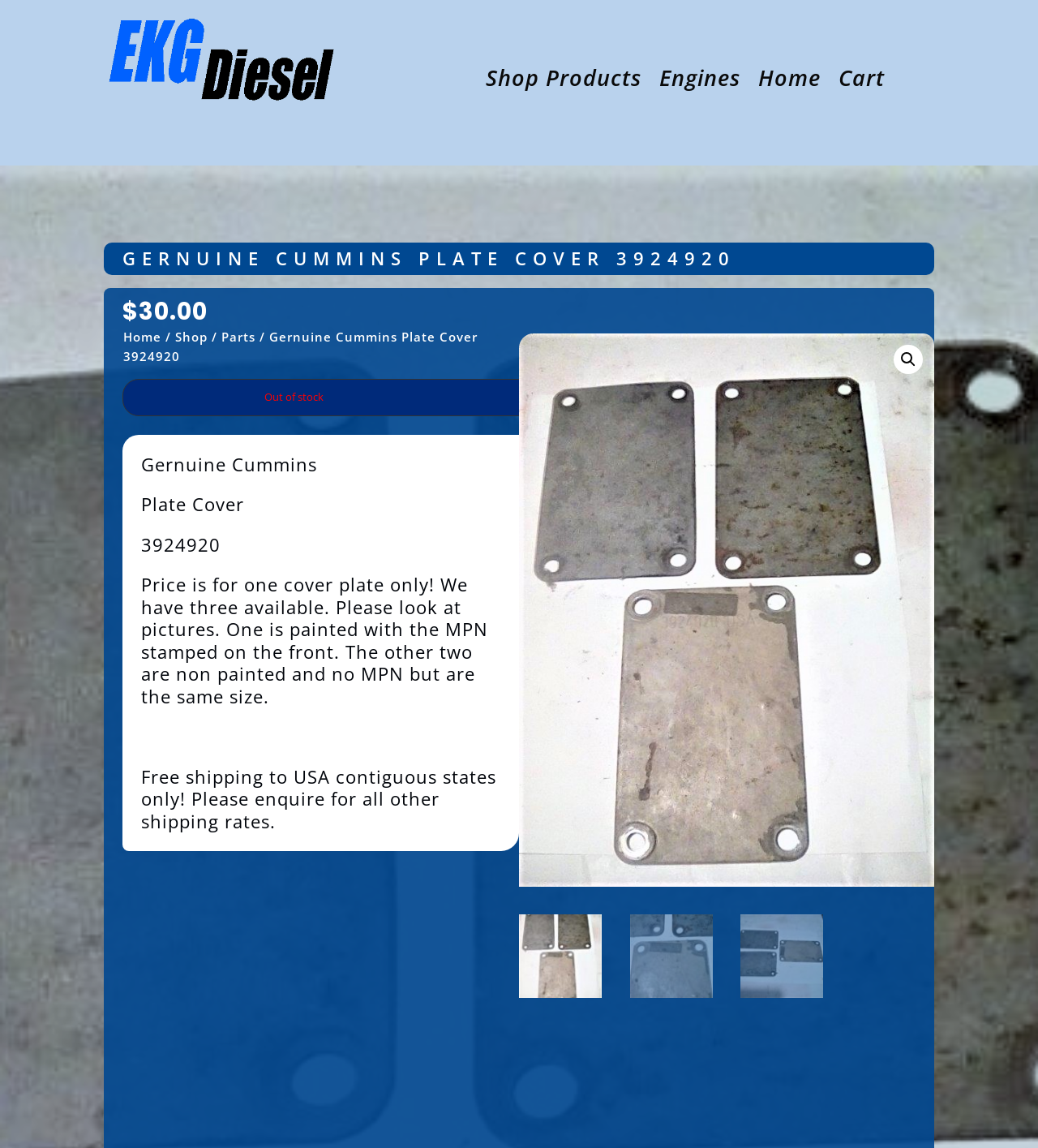Bounding box coordinates are given in the format (top-left x, top-left y, bottom-right x, bottom-right y). All values should be floating point numbers between 0 and 1. Provide the bounding box coordinate for the UI element described as: Shop Products

[0.468, 0.063, 0.618, 0.078]